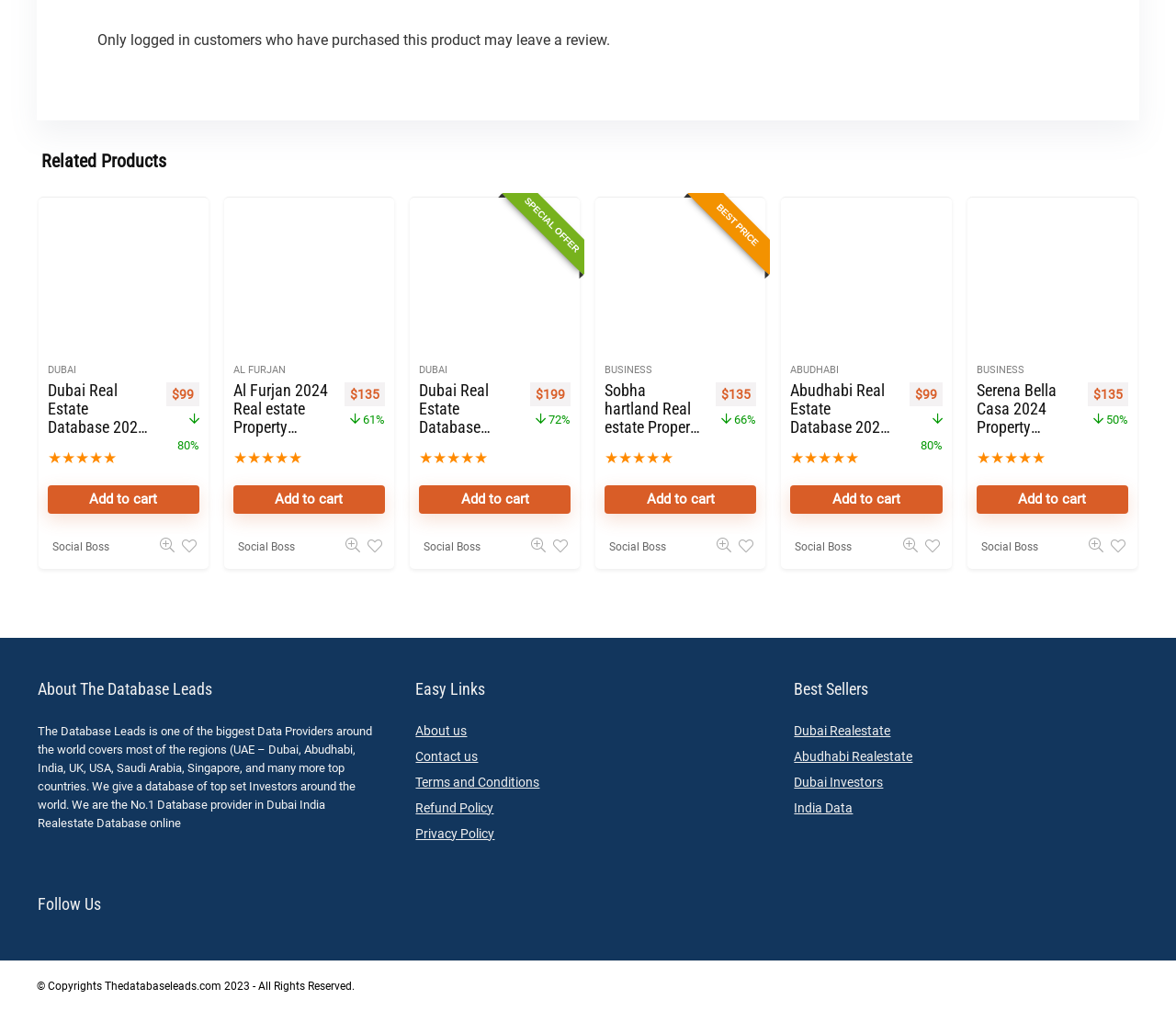Identify the bounding box coordinates for the element you need to click to achieve the following task: "Click on Interfaces". The coordinates must be four float values ranging from 0 to 1, formatted as [left, top, right, bottom].

None